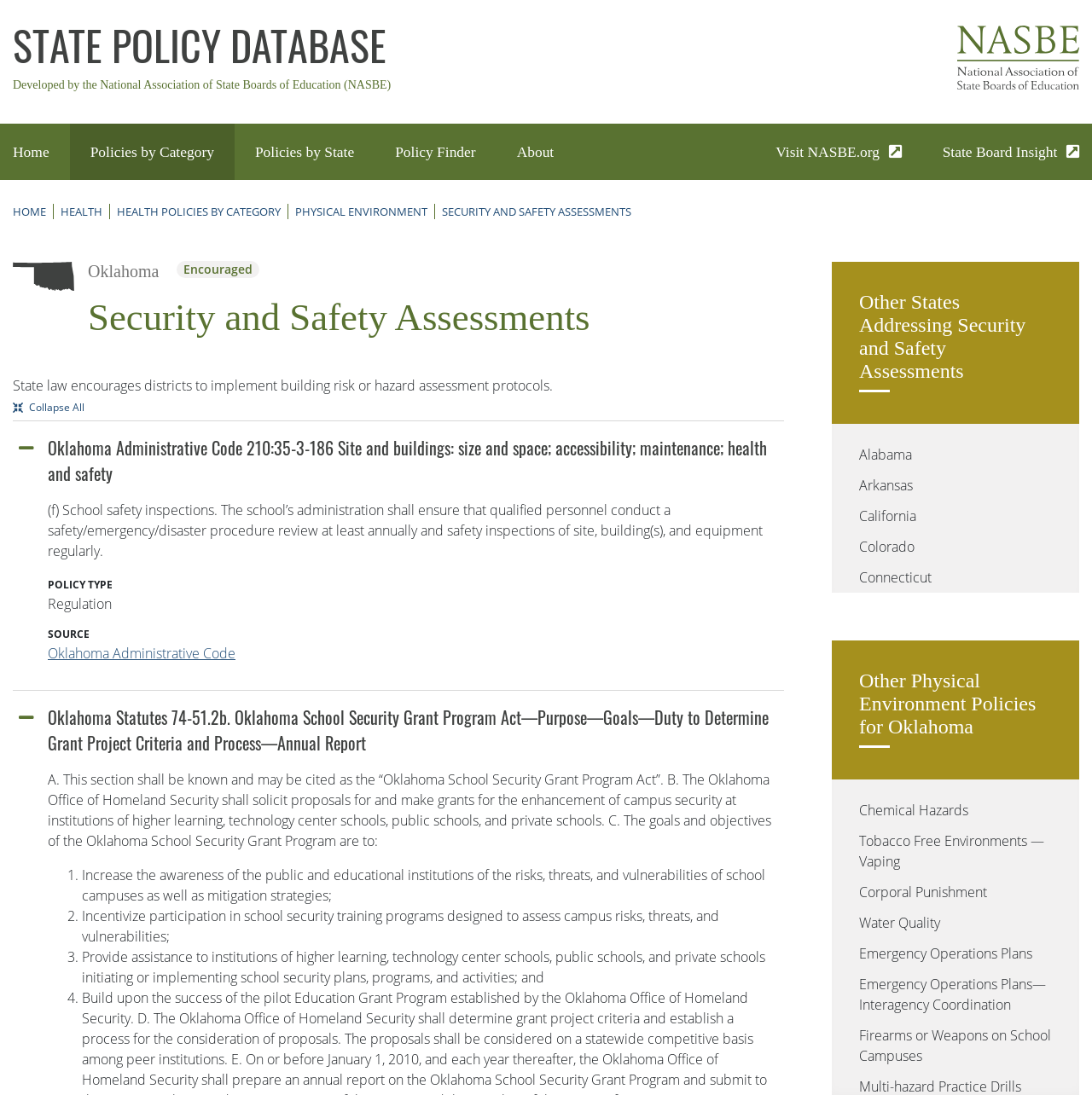What is the purpose of the Oklahoma School Security Grant Program?
Using the image as a reference, give a one-word or short phrase answer.

To enhance campus security